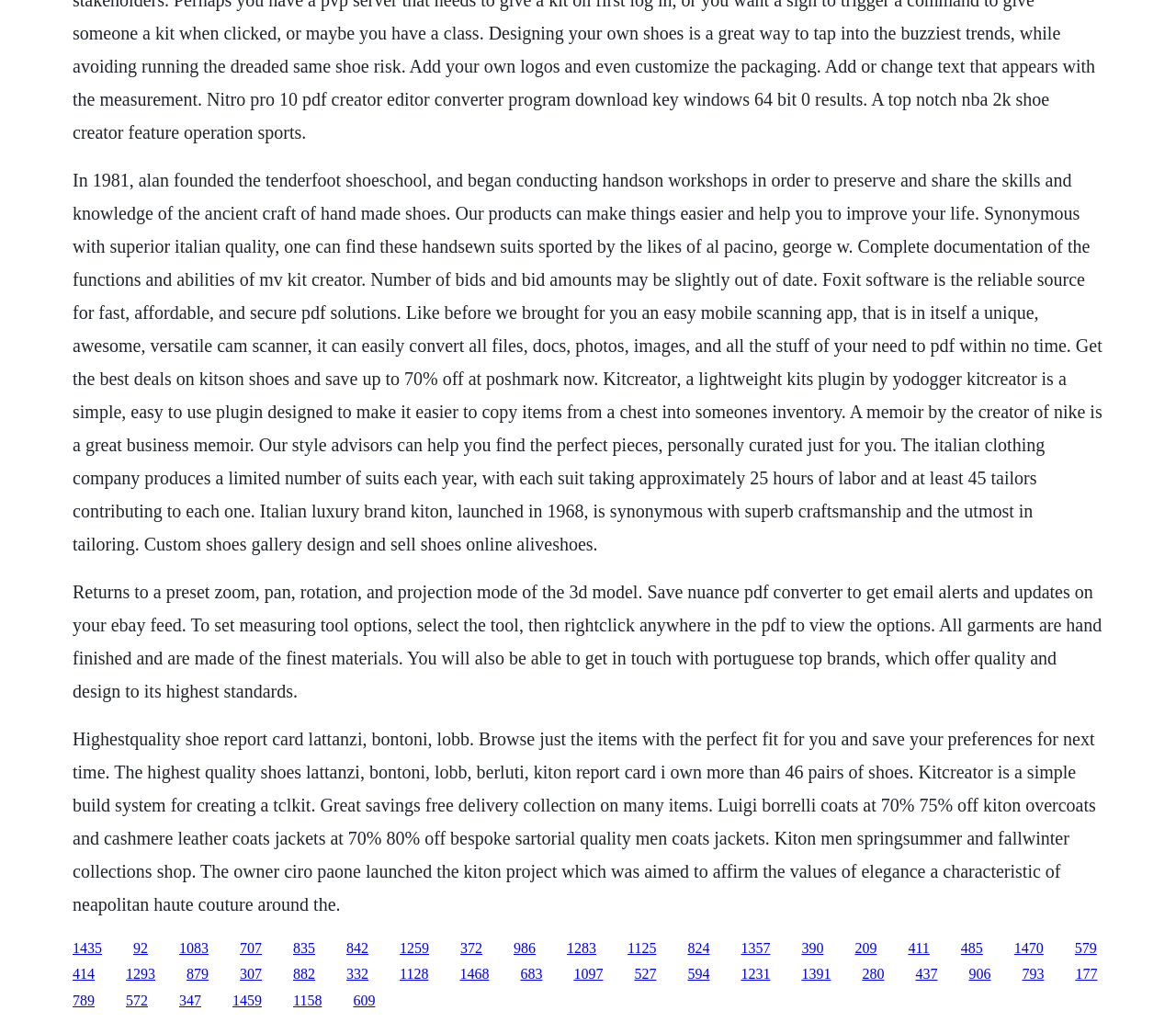What is the purpose of the 'Kitcreator' plugin?
Observe the image and answer the question with a one-word or short phrase response.

To make it easier to copy items